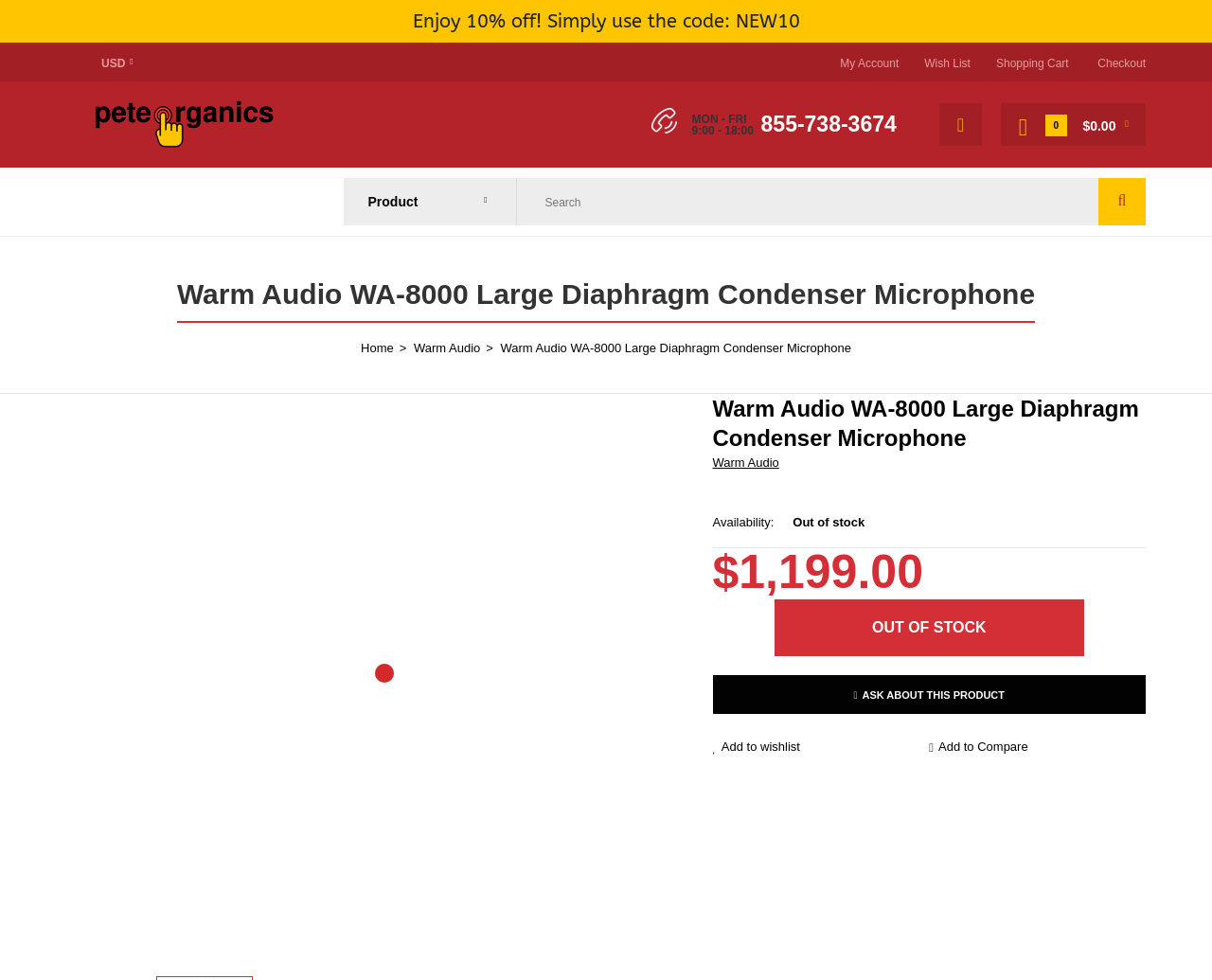Give a one-word or phrase response to the following question: What is the phone number for customer support?

855-738-3674